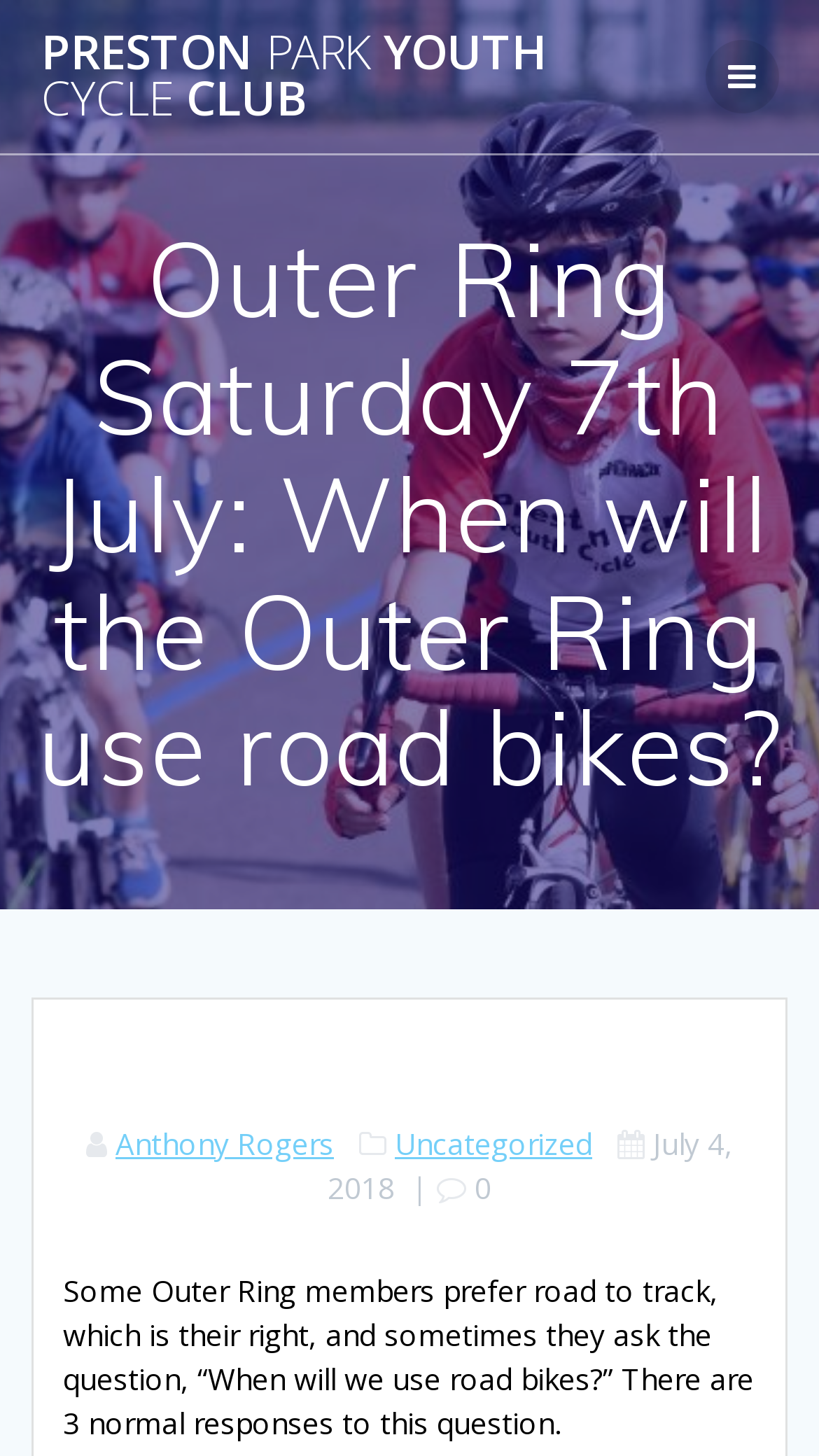Based on the description "Preston Park Youth Cycle Club", find the bounding box of the specified UI element.

[0.05, 0.02, 0.755, 0.085]